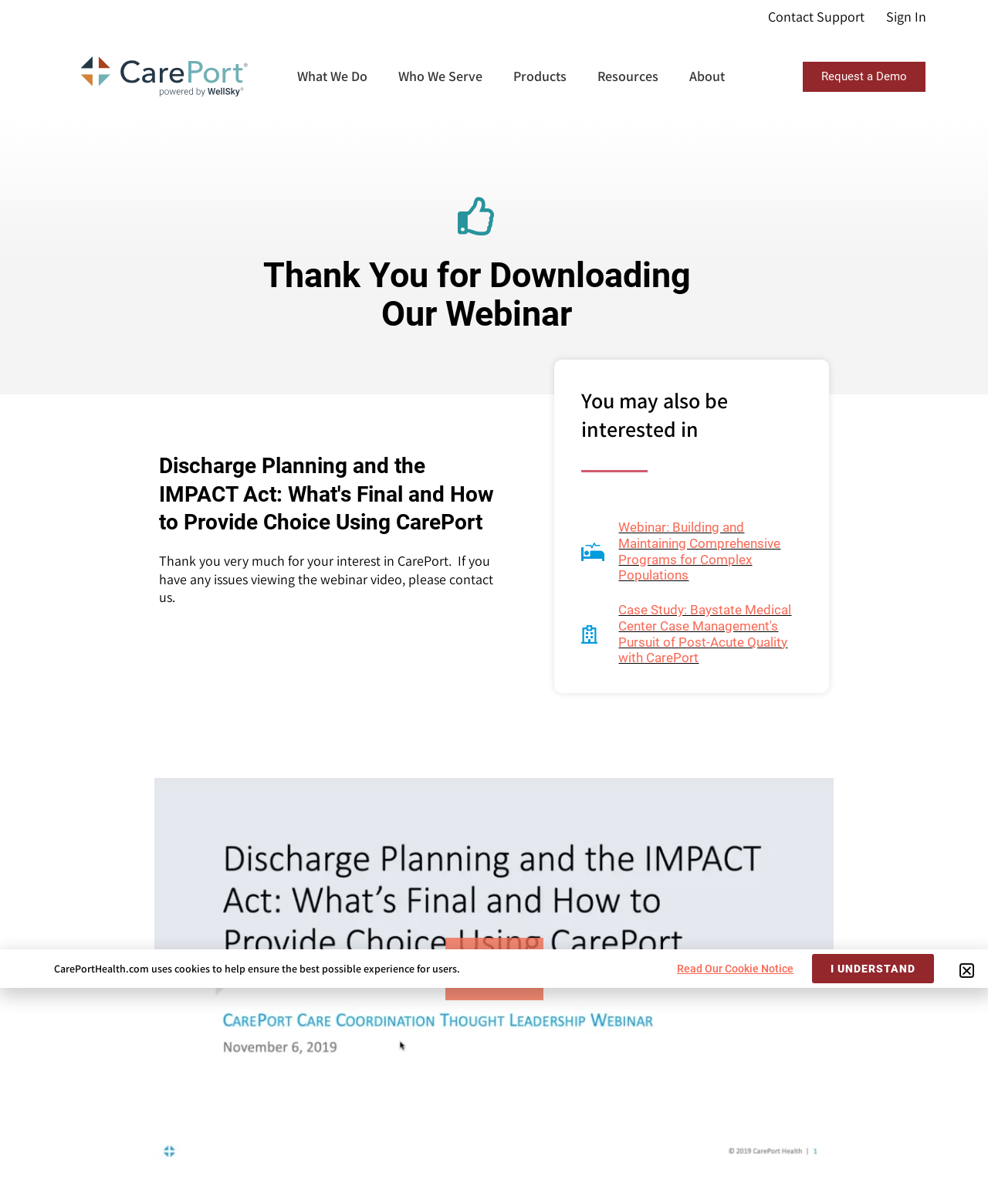Determine the bounding box coordinates of the element that should be clicked to execute the following command: "Click Request a Demo".

[0.813, 0.051, 0.937, 0.076]